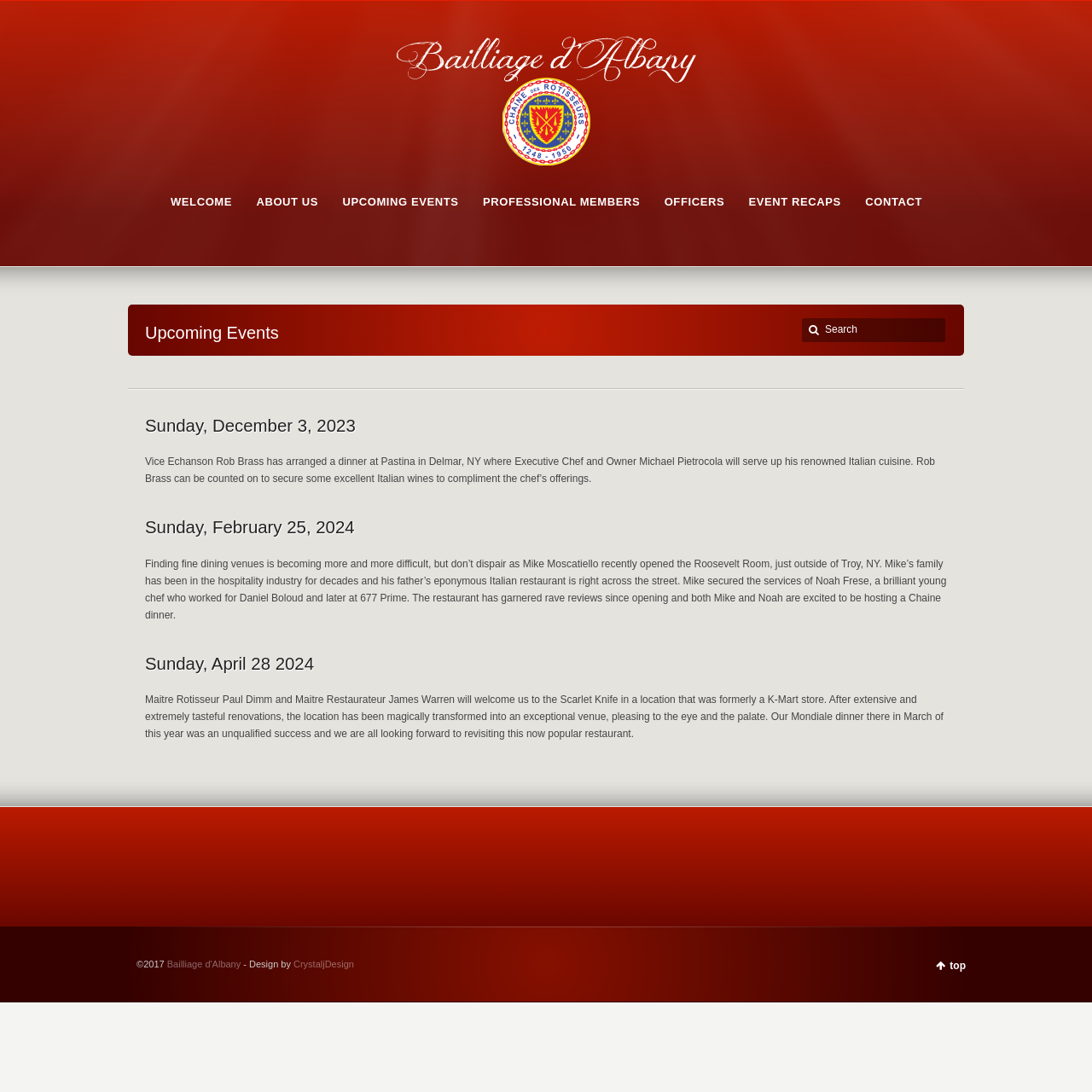Analyze the image and provide a detailed answer to the question: How many upcoming events are listed?

I counted the number of headings with dates, which are 'Sunday, December 3, 2023', 'Sunday, February 25, 2024', and 'Sunday, April 28 2024'. These headings indicate three upcoming events.